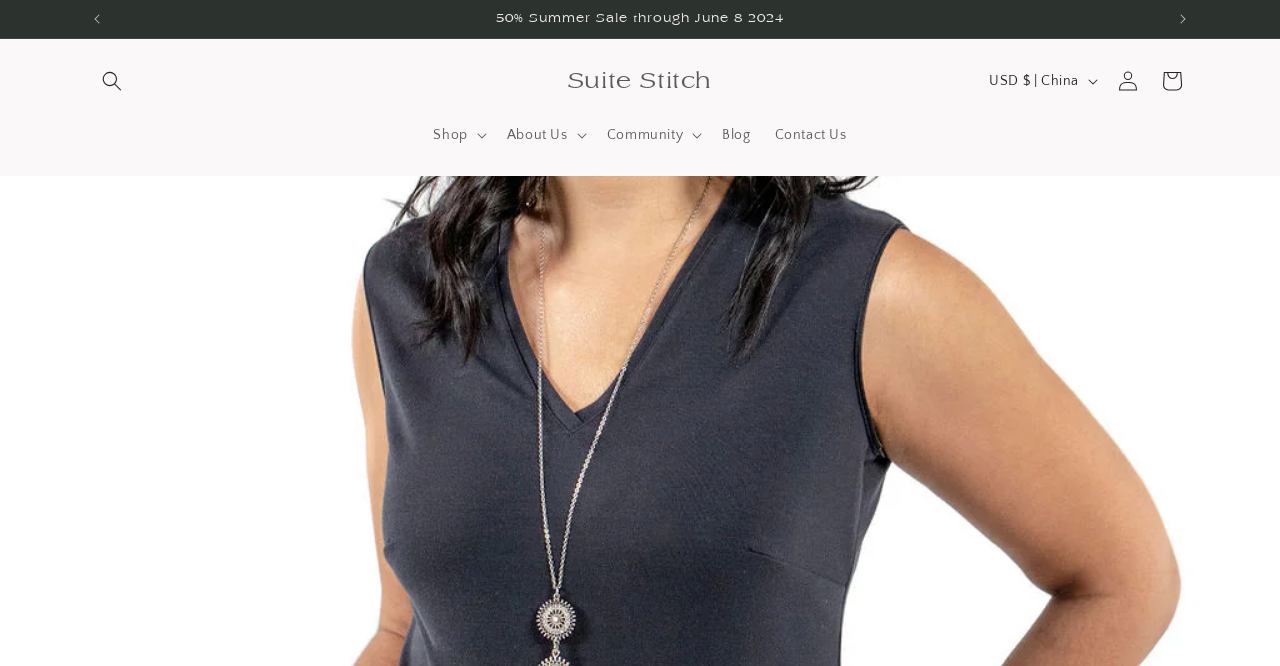Could you specify the bounding box coordinates for the clickable section to complete the following instruction: "Login to the website"?

None